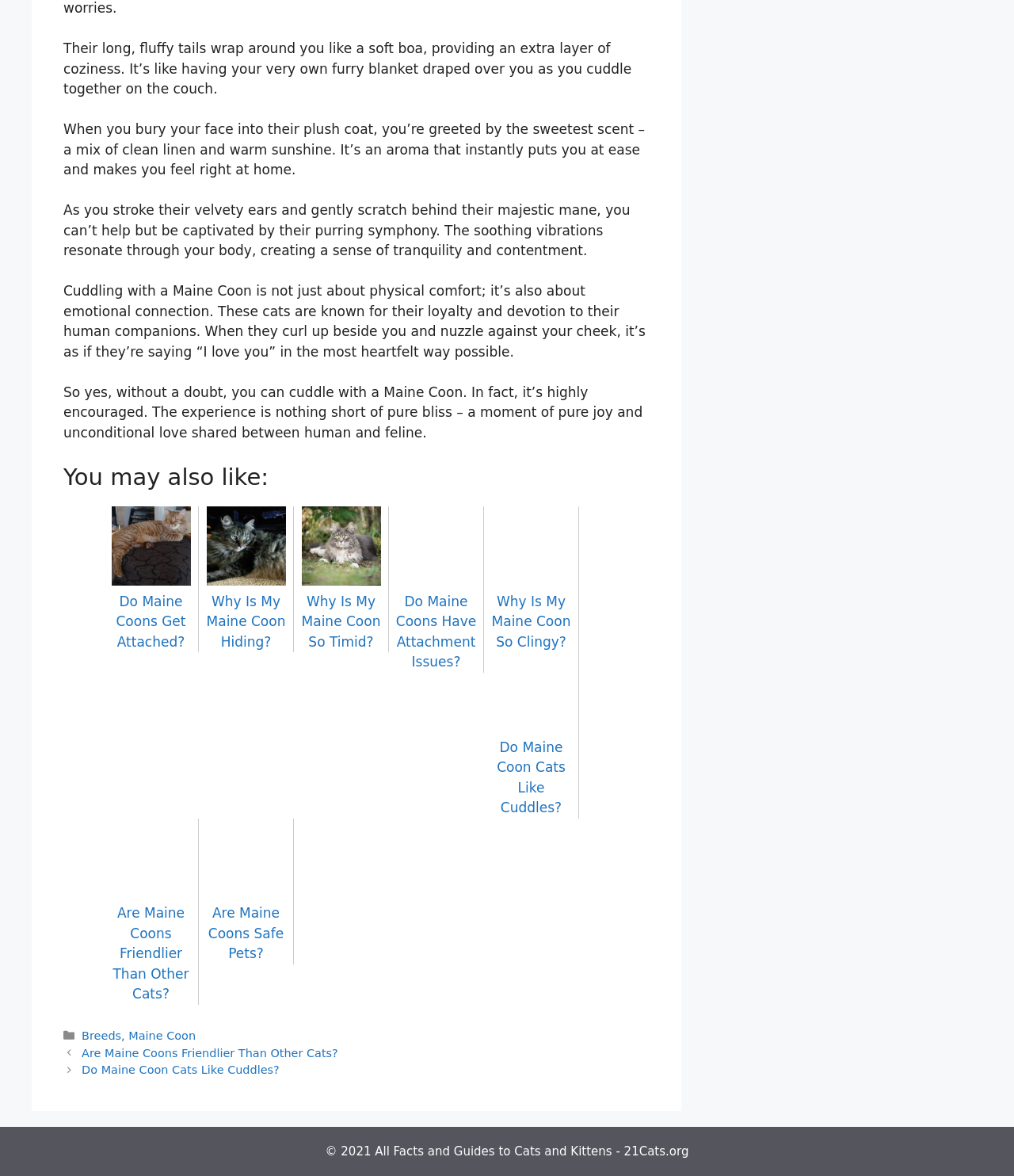Please respond in a single word or phrase: 
What is the mix of scents when you bury your face into their plush coat?

clean linen and warm sunshine